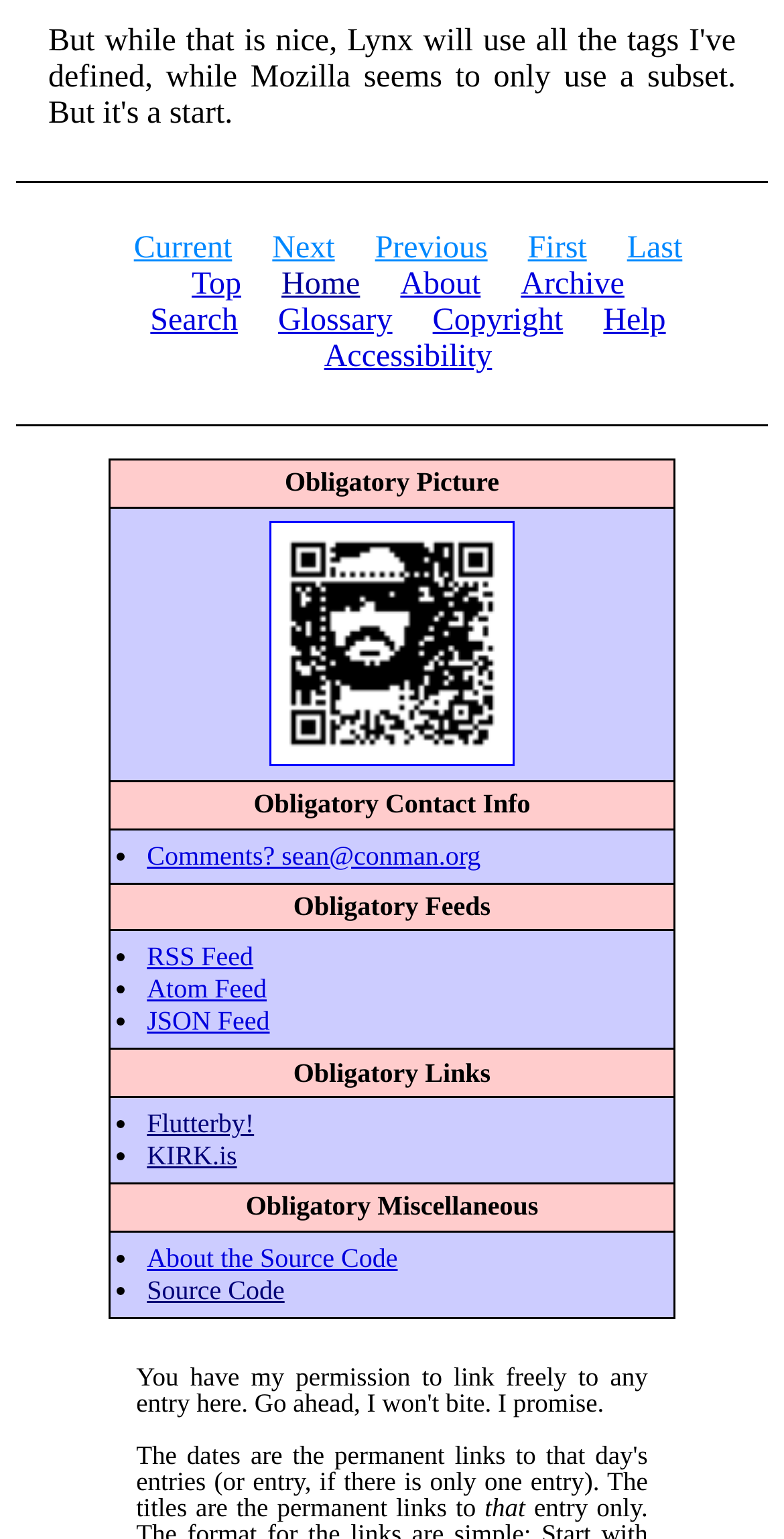Identify the bounding box coordinates for the region of the element that should be clicked to carry out the instruction: "Learn how to ask and submit a car question". The bounding box coordinates should be four float numbers between 0 and 1, i.e., [left, top, right, bottom].

None